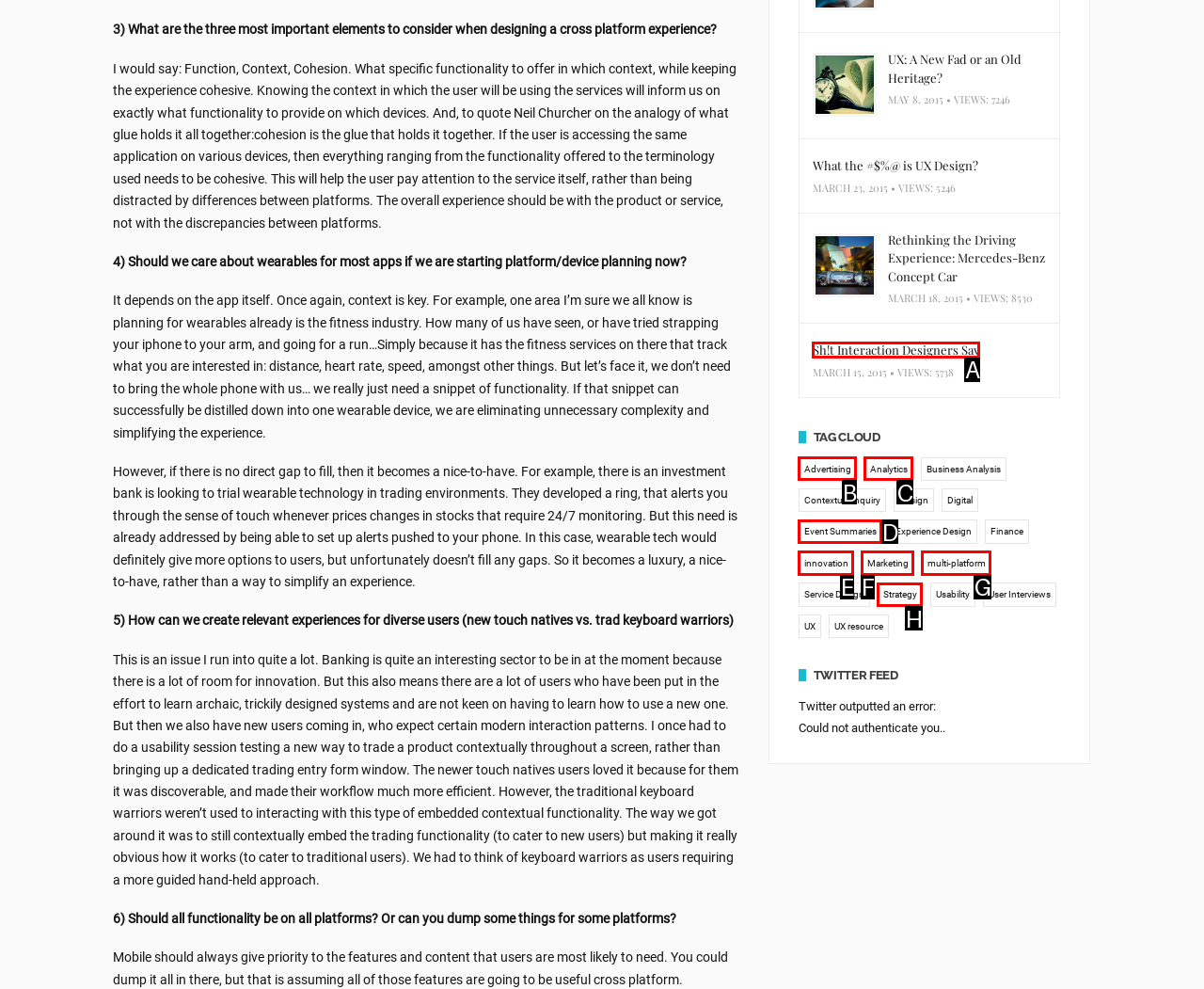Select the letter that corresponds to the description: Sh!t Interaction Designers Say. Provide your answer using the option's letter.

A